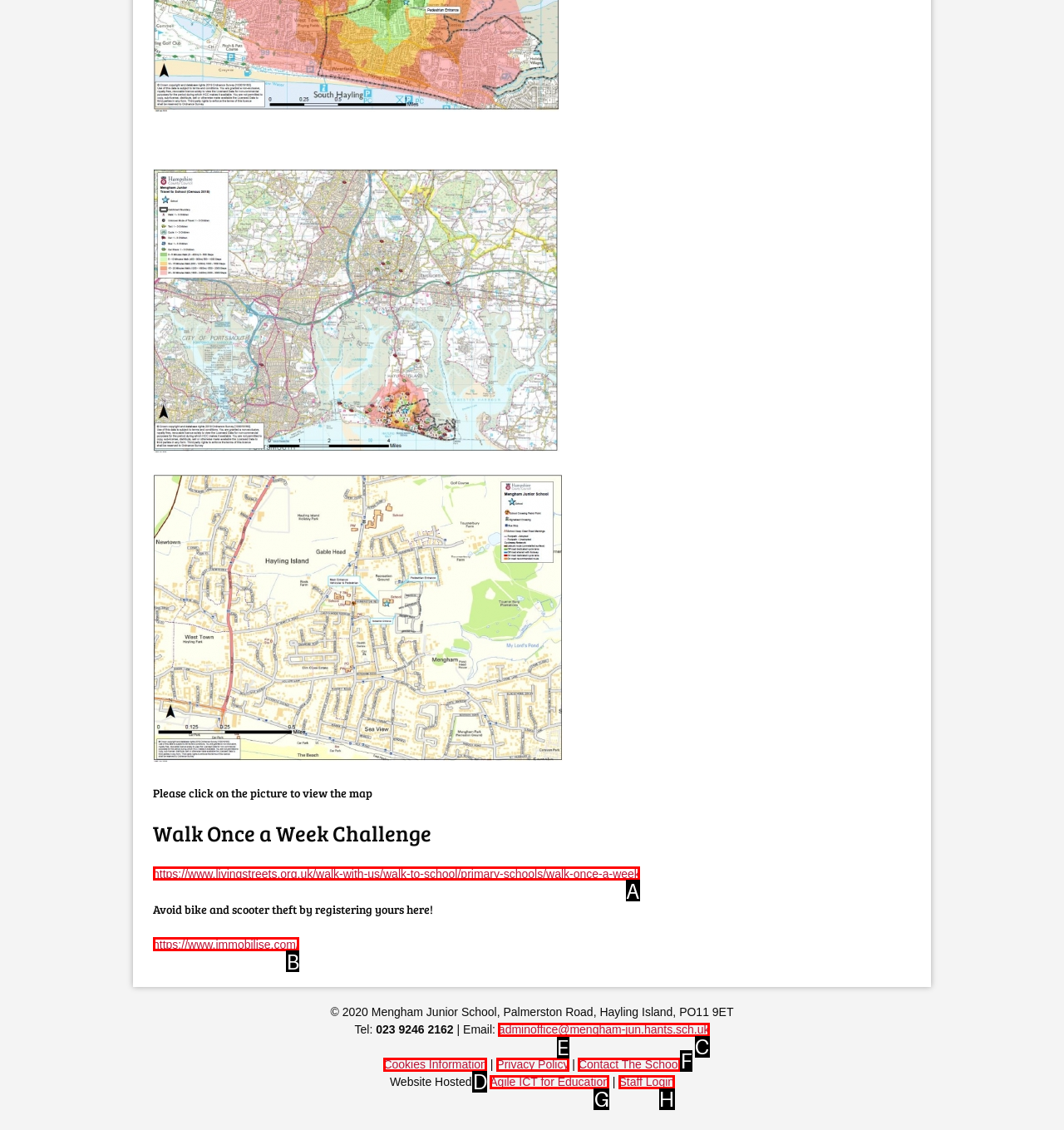Select the HTML element that needs to be clicked to perform the task: Learn more about Walk Once a Week Challenge. Reply with the letter of the chosen option.

A